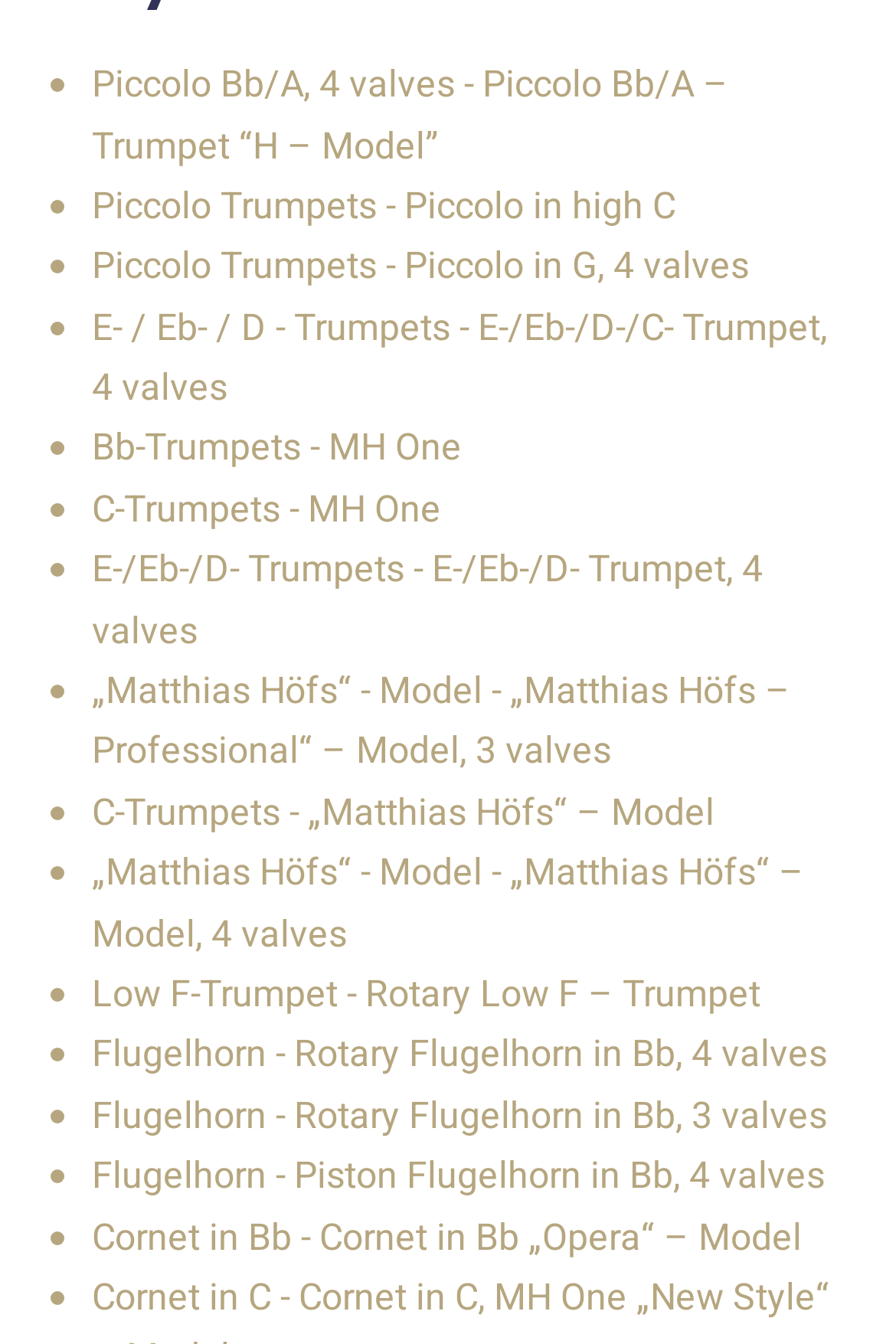Please find and report the bounding box coordinates of the element to click in order to perform the following action: "View Piccolo Trumpets - Piccolo in high C". The coordinates should be expressed as four float numbers between 0 and 1, in the format [left, top, right, bottom].

[0.103, 0.133, 0.754, 0.174]